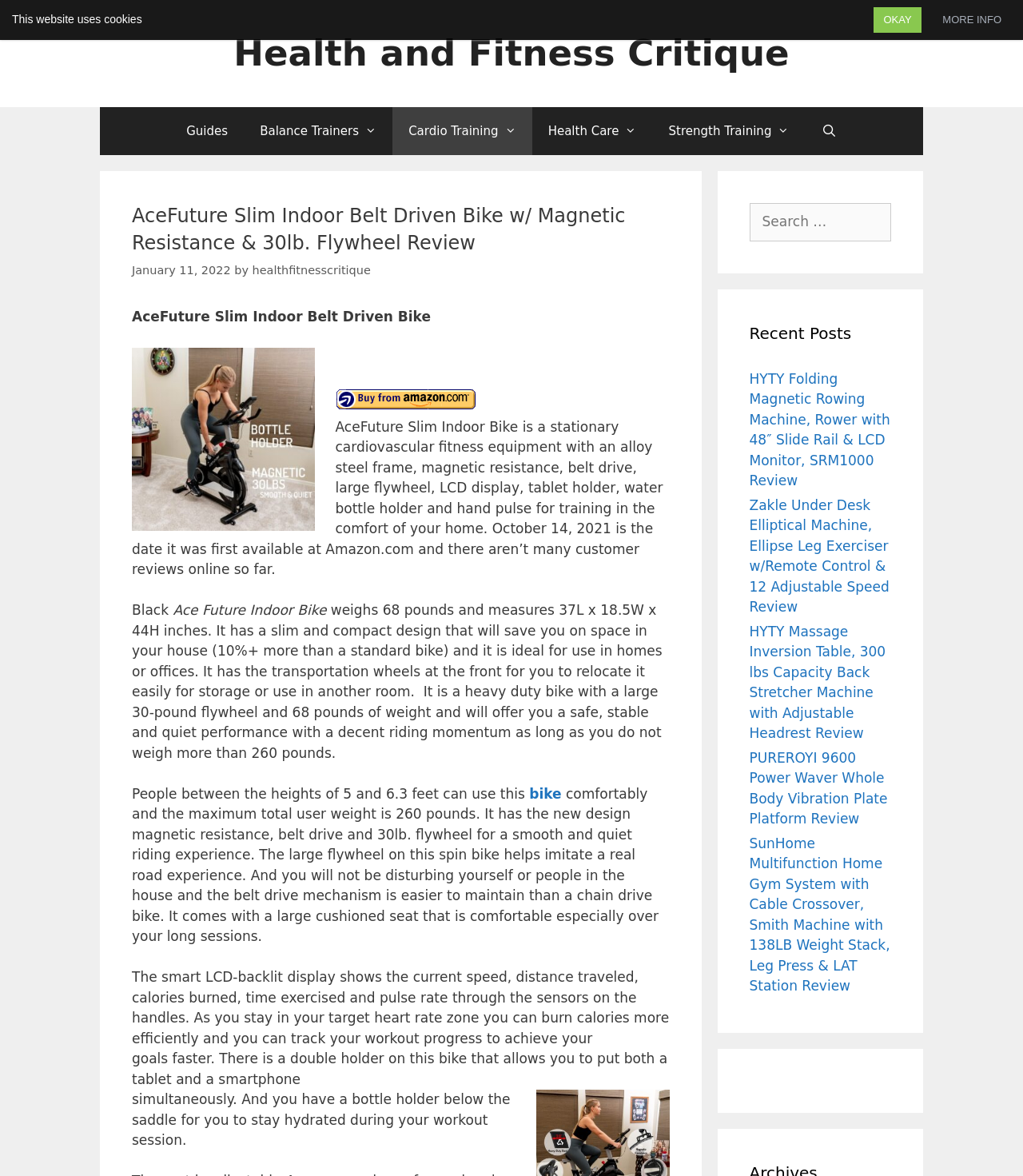Determine the bounding box coordinates for the area you should click to complete the following instruction: "Search for a keyword".

[0.732, 0.173, 0.871, 0.205]